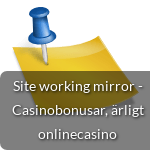What is the purpose of the 'site working mirror'?
From the screenshot, supply a one-word or short-phrase answer.

Alternative access to website